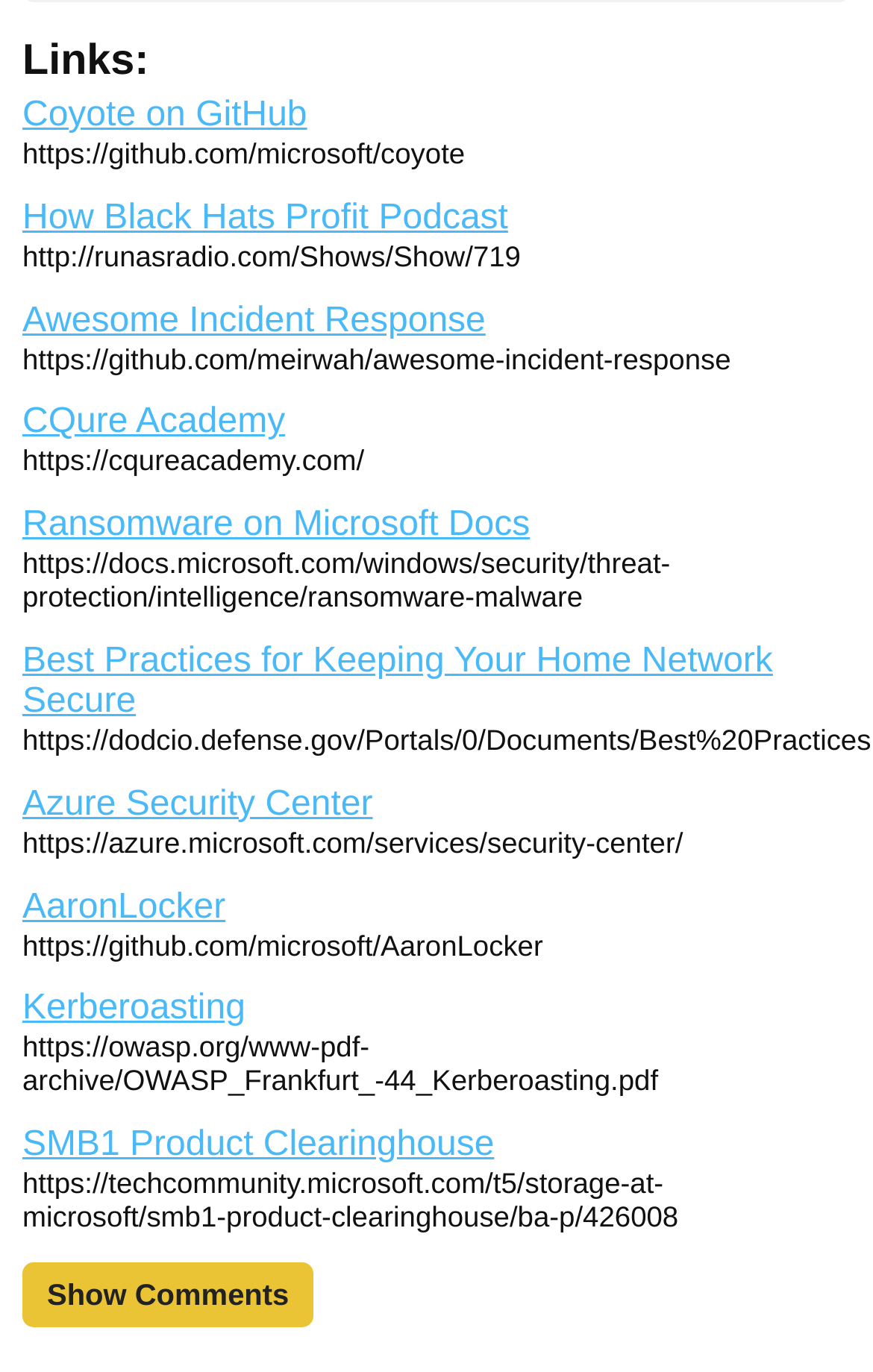What is the purpose of the 'Show Comments' button?
Answer the question in as much detail as possible.

The 'Show Comments' button is located at the bottom of the page with a bounding box of [0.026, 0.92, 0.359, 0.967]. Its purpose is to display comments related to the content on the webpage.